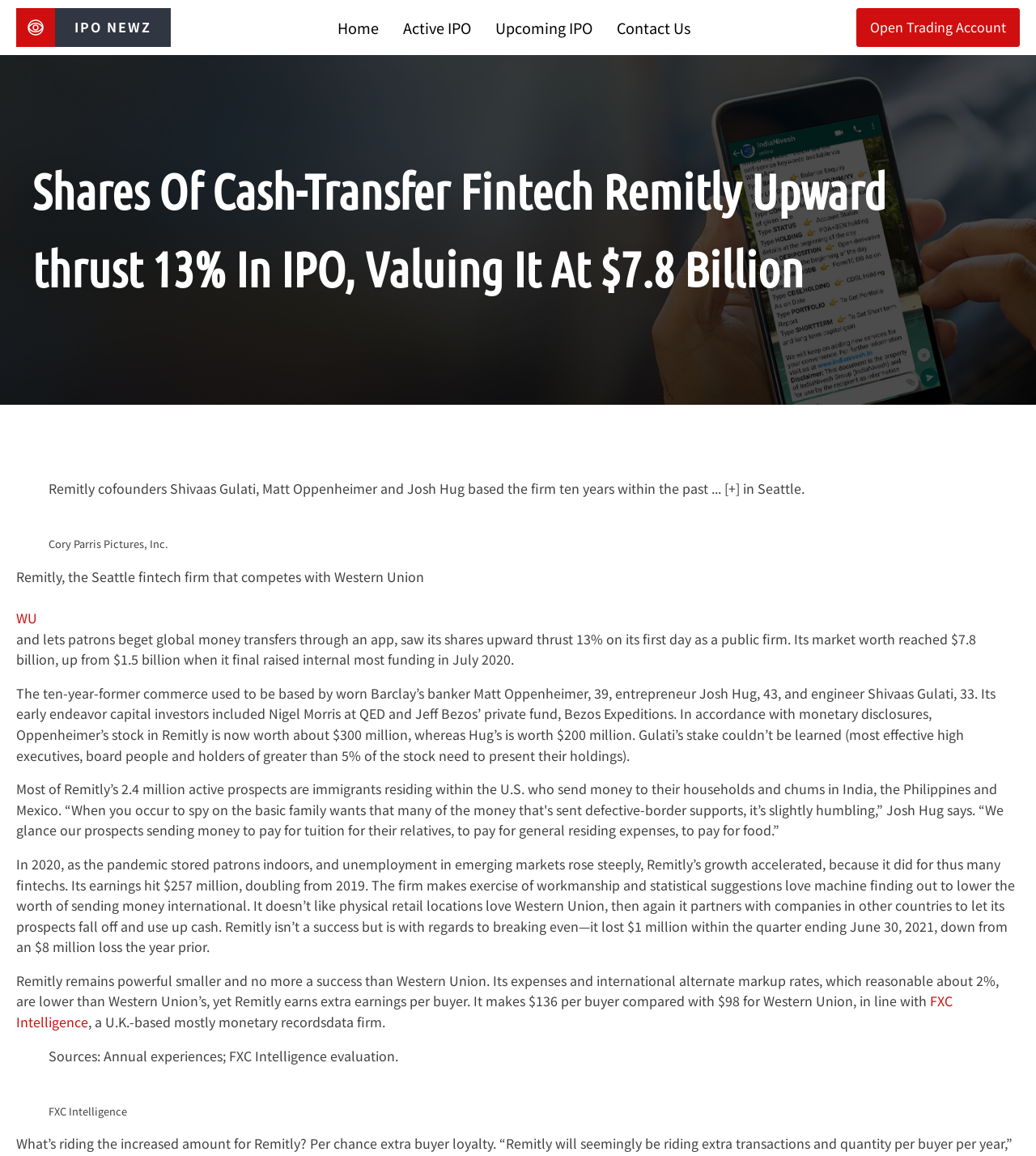How much does Remitly earn per customer?
Based on the image, answer the question with as much detail as possible.

The article states that Remitly earns $136 per customer, which is higher than Western Union's earnings per customer of $98, according to FXC Intelligence, a U.K.-based financial data firm.